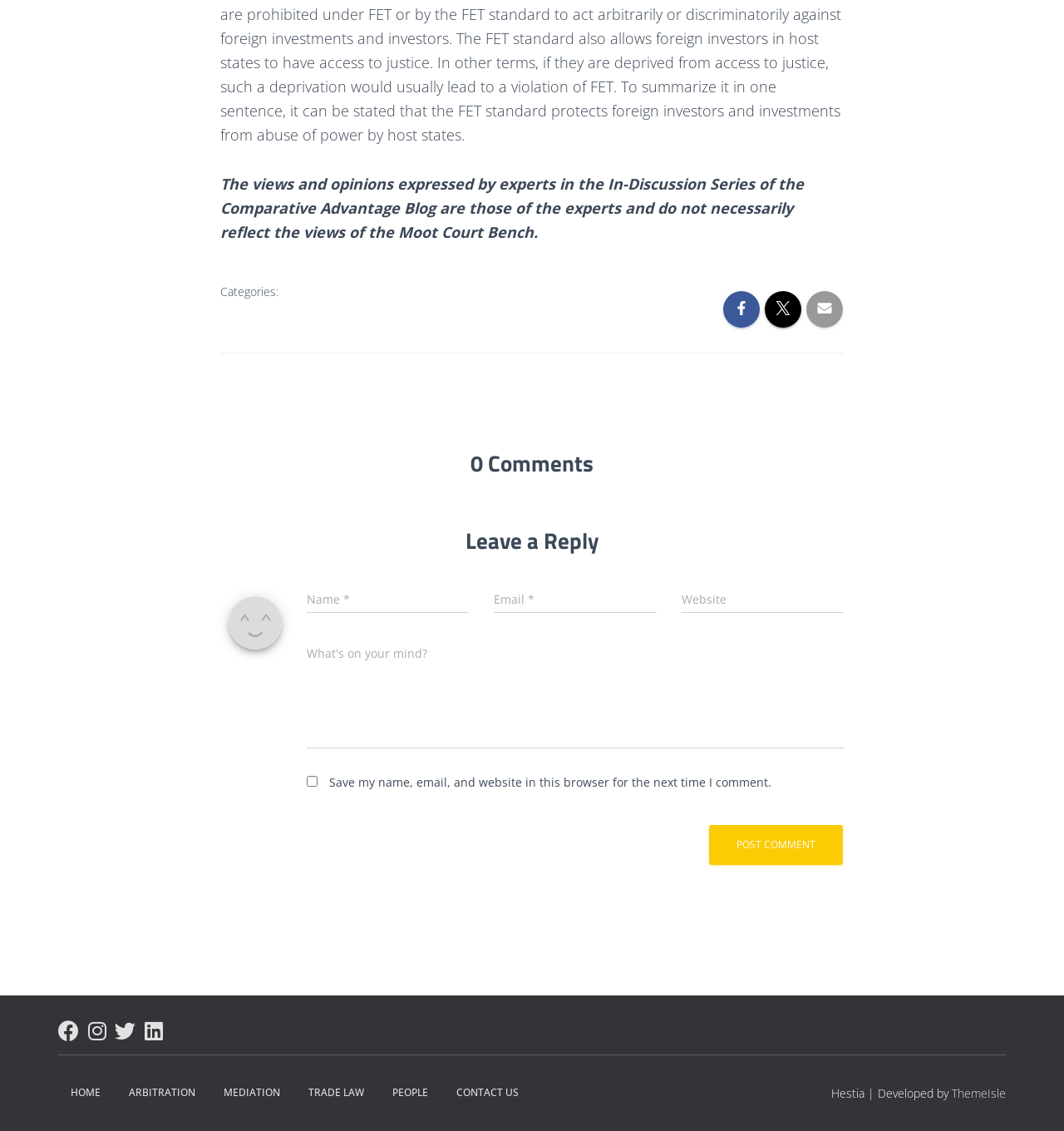Please indicate the bounding box coordinates of the element's region to be clicked to achieve the instruction: "Click on the 'POST COMMENT' button". Provide the coordinates as four float numbers between 0 and 1, i.e., [left, top, right, bottom].

[0.666, 0.73, 0.792, 0.764]